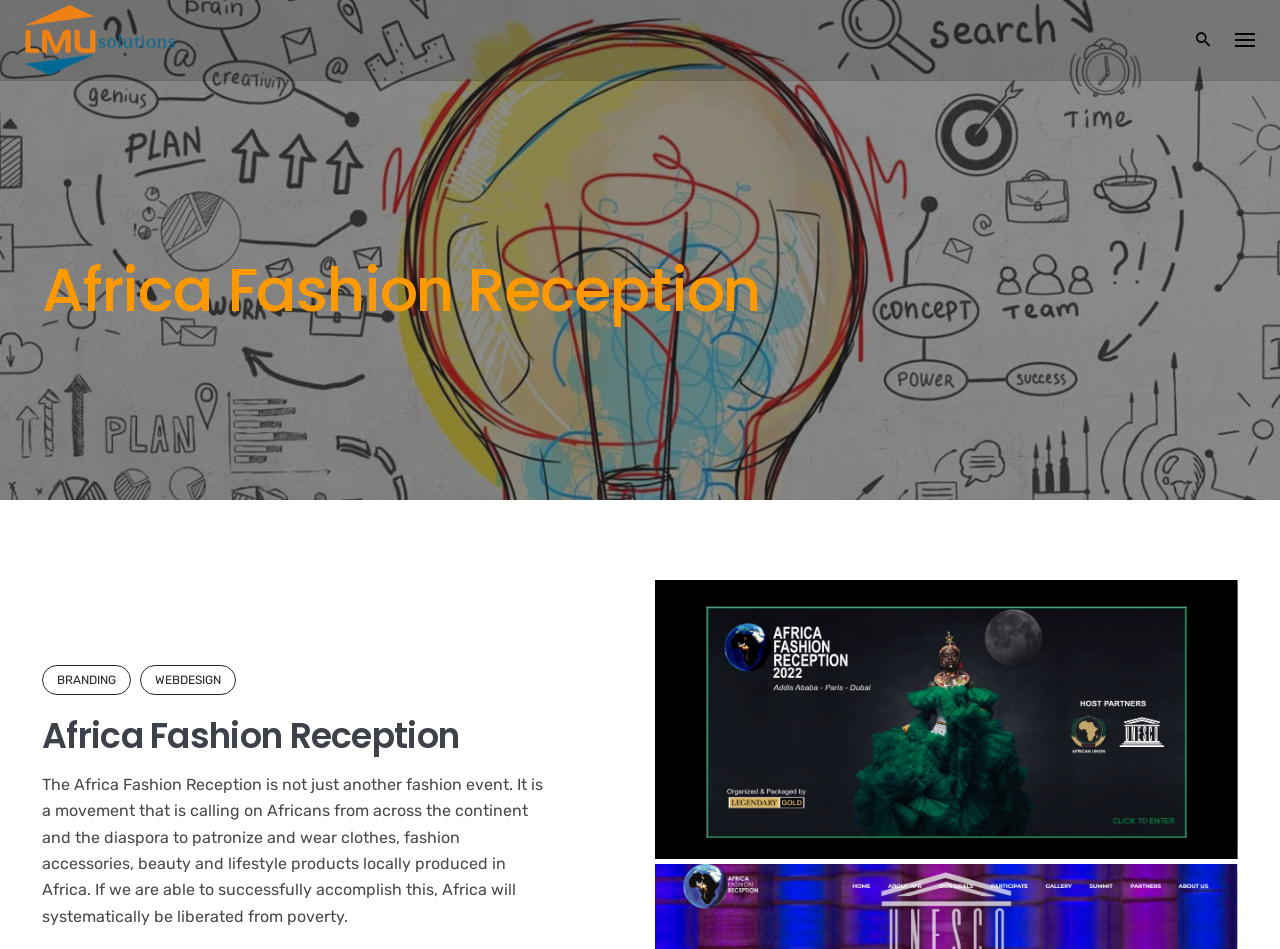Extract the main title from the webpage.

Africa Fashion Reception